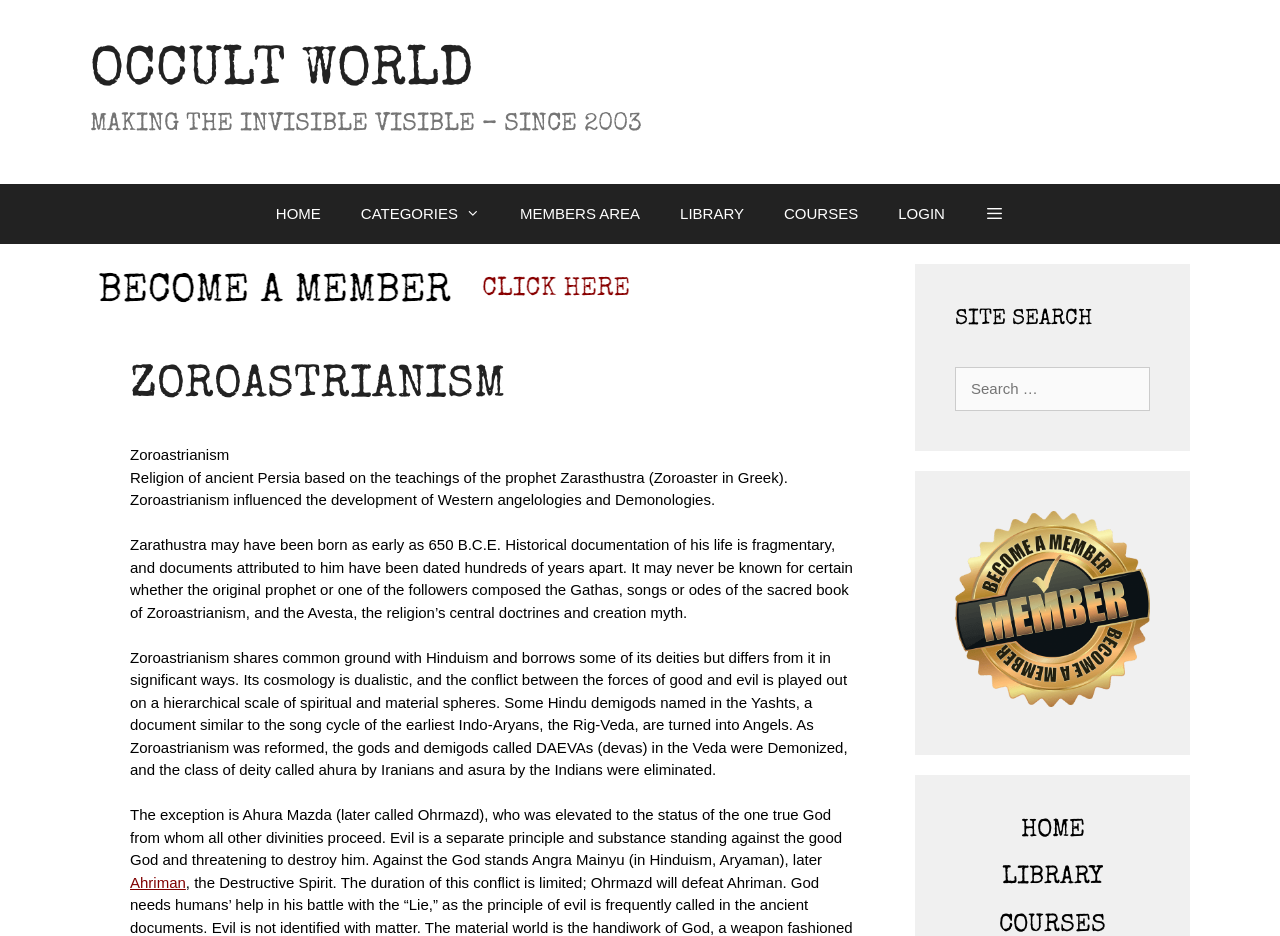Pinpoint the bounding box coordinates of the area that should be clicked to complete the following instruction: "Go to HOME page". The coordinates must be given as four float numbers between 0 and 1, i.e., [left, top, right, bottom].

[0.2, 0.196, 0.266, 0.26]